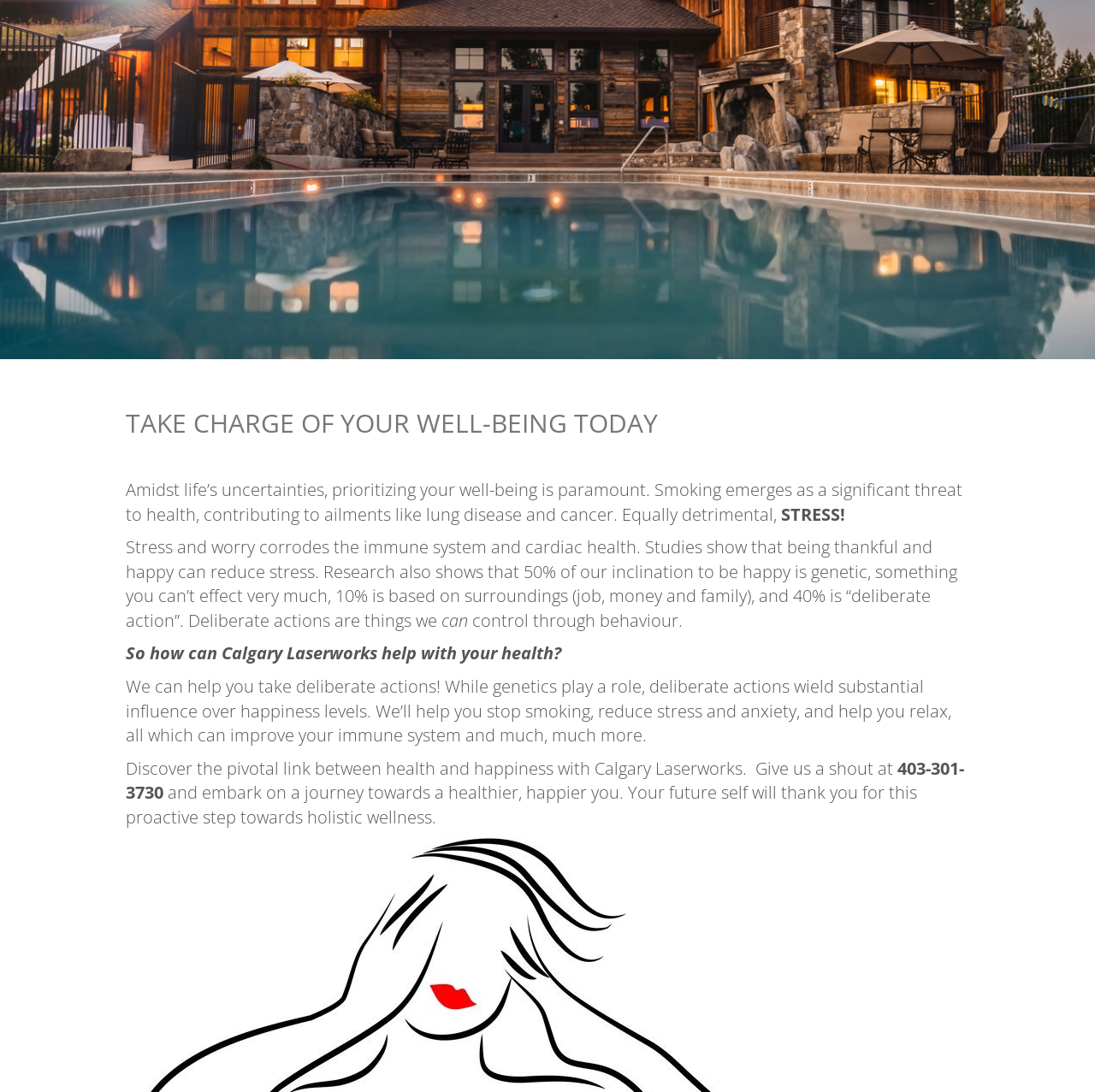How can Calgary Laserworks help with stress?
Look at the image and respond with a one-word or short phrase answer.

Reduce stress and anxiety